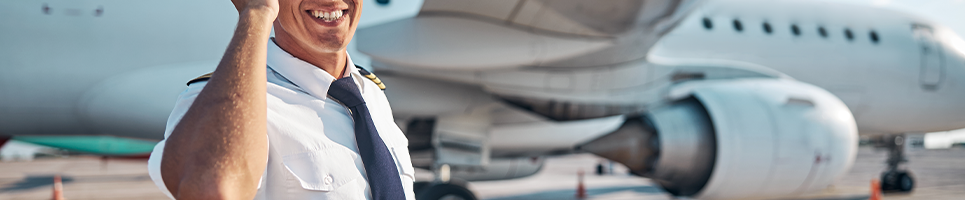What is behind the pilot?
Please respond to the question with a detailed and thorough explanation.

The caption describes the scene as the pilot standing confidently on the tarmac with an airplane in the background, which implies that the airplane is located behind the pilot.